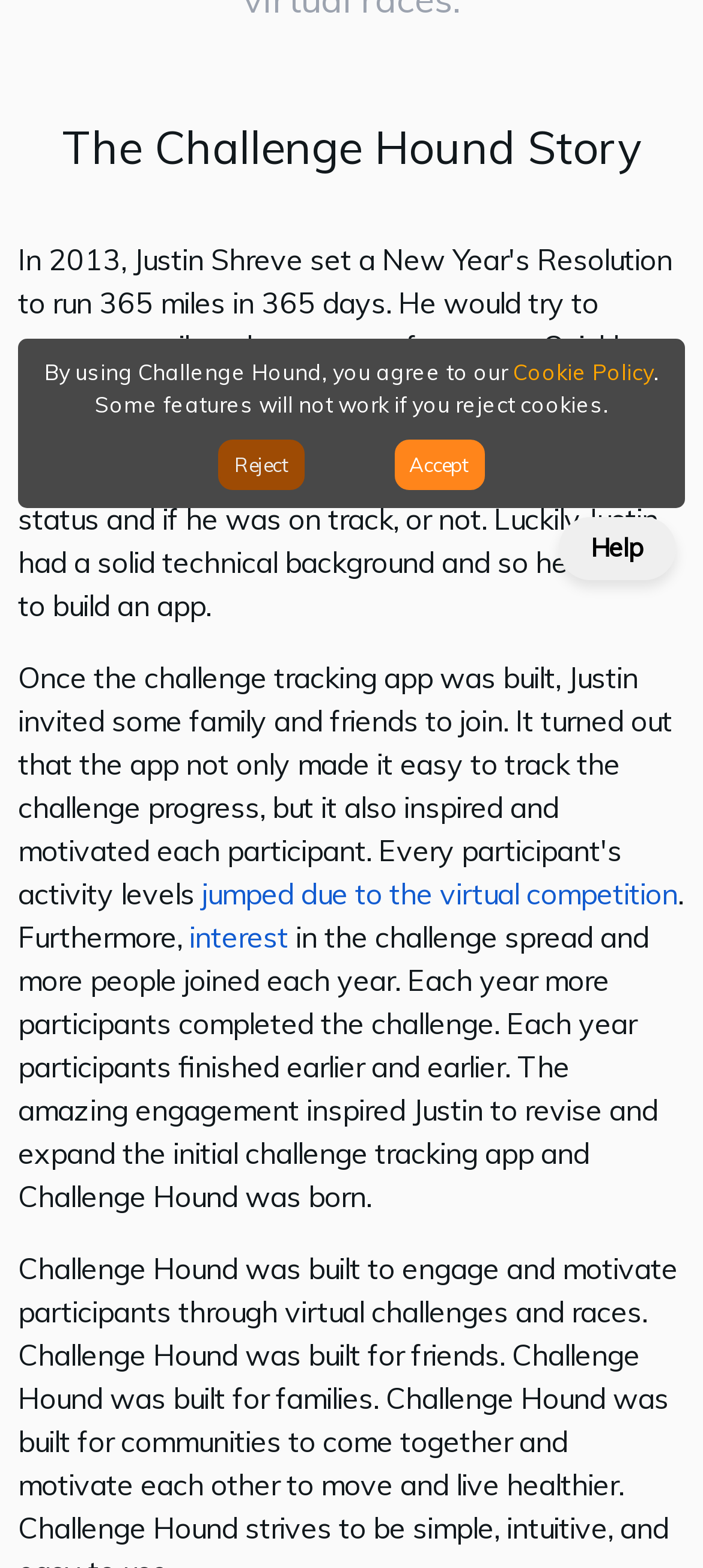Extract the bounding box coordinates of the UI element described: "aria-label="More actions"". Provide the coordinates in the format [left, top, right, bottom] with values ranging from 0 to 1.

None